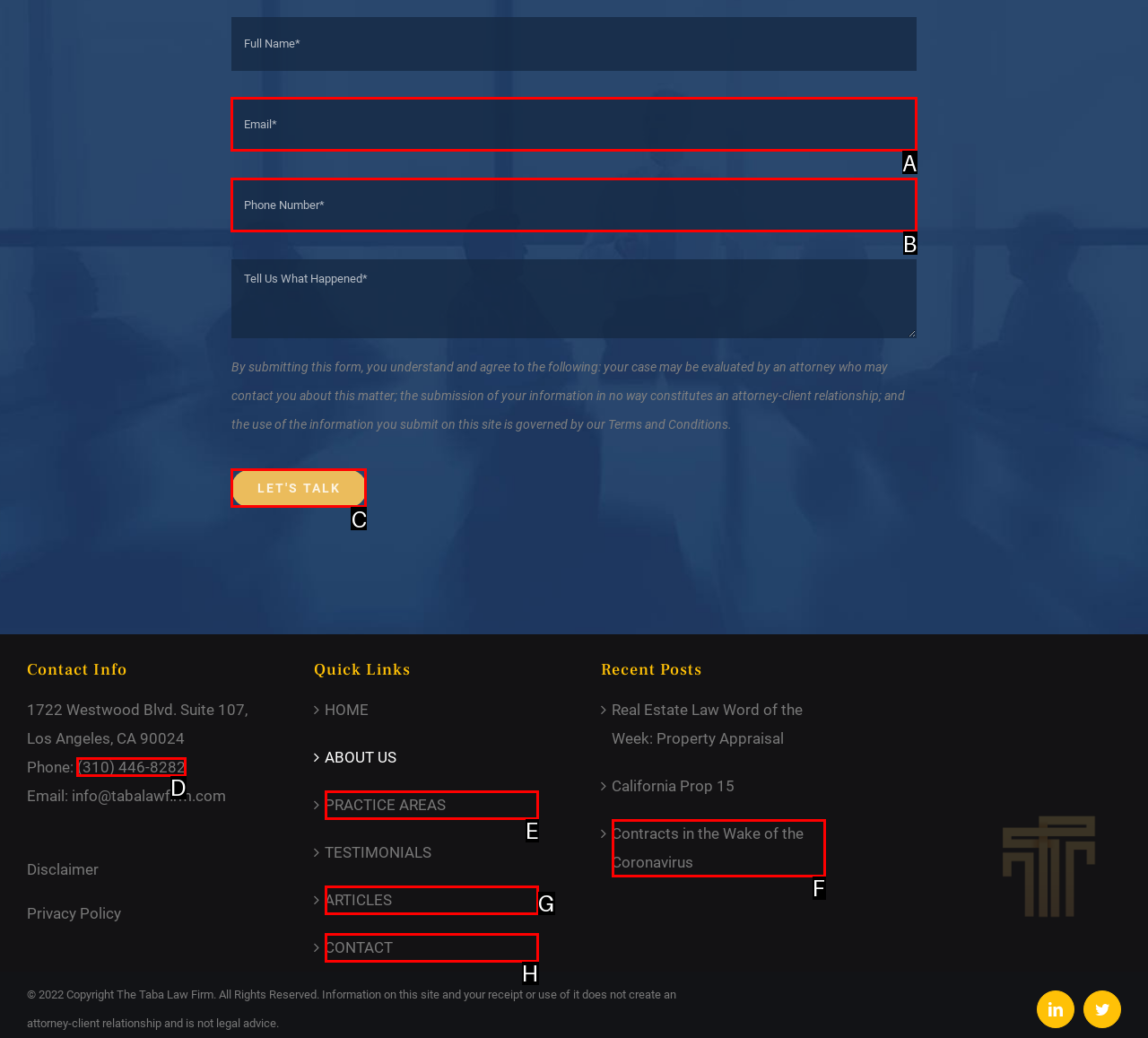For the given instruction: Contact via phone, determine which boxed UI element should be clicked. Answer with the letter of the corresponding option directly.

D